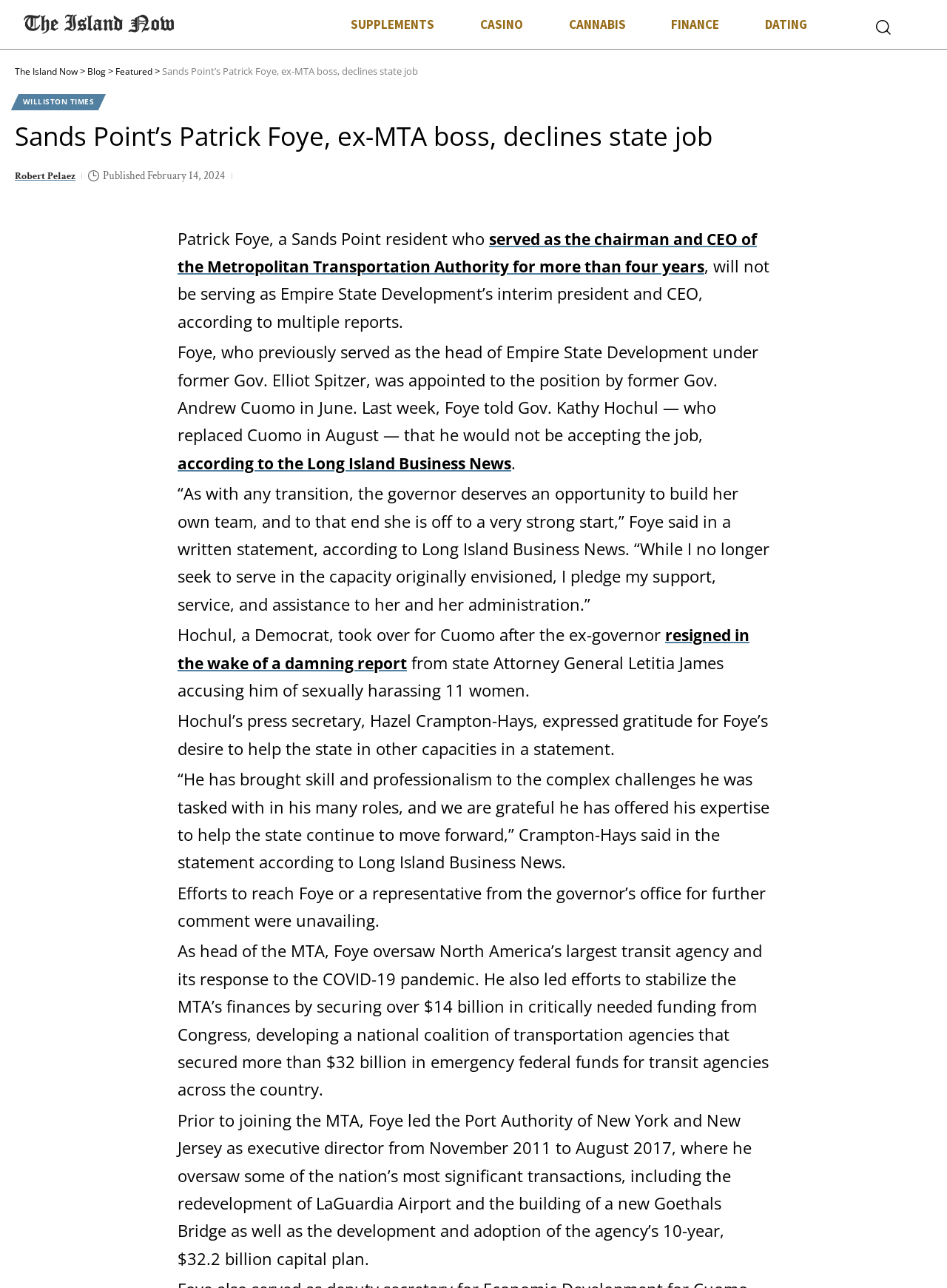Identify the bounding box coordinates of the clickable section necessary to follow the following instruction: "Click the link to The Island Now". The coordinates should be presented as four float numbers from 0 to 1, i.e., [left, top, right, bottom].

[0.016, 0.05, 0.088, 0.06]